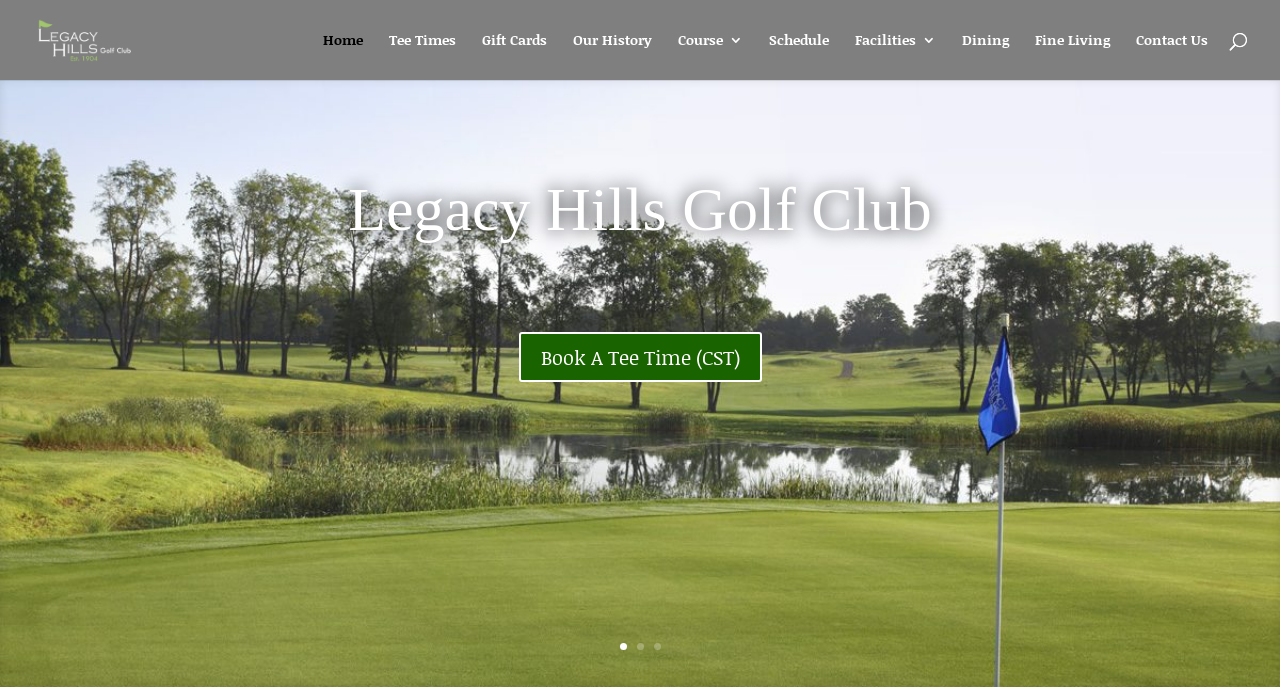Use a single word or phrase to answer the question:
What is the name of the golf club?

Legacy Hills Golf Club